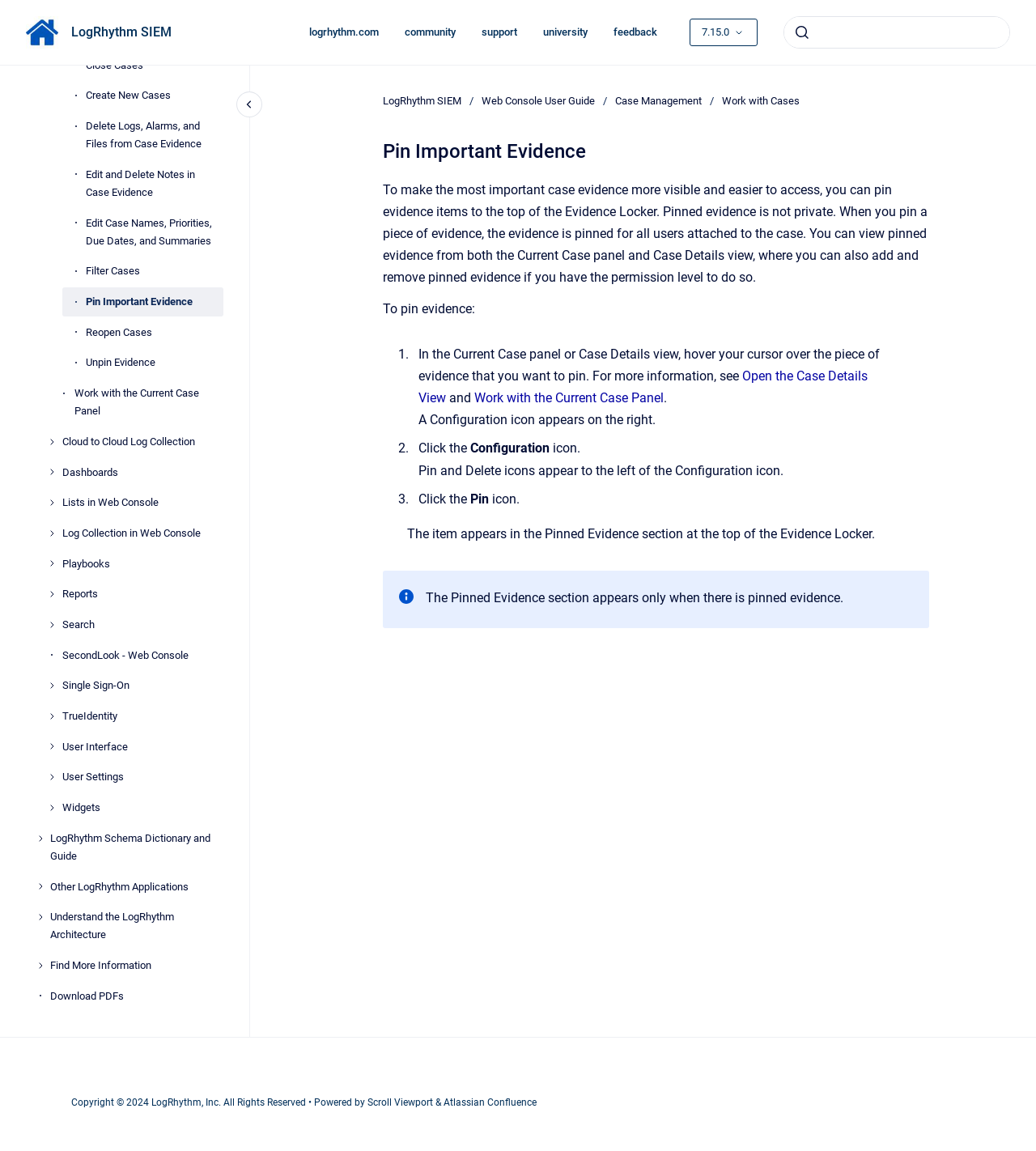Your task is to extract the text of the main heading from the webpage.

Pin Important Evidence